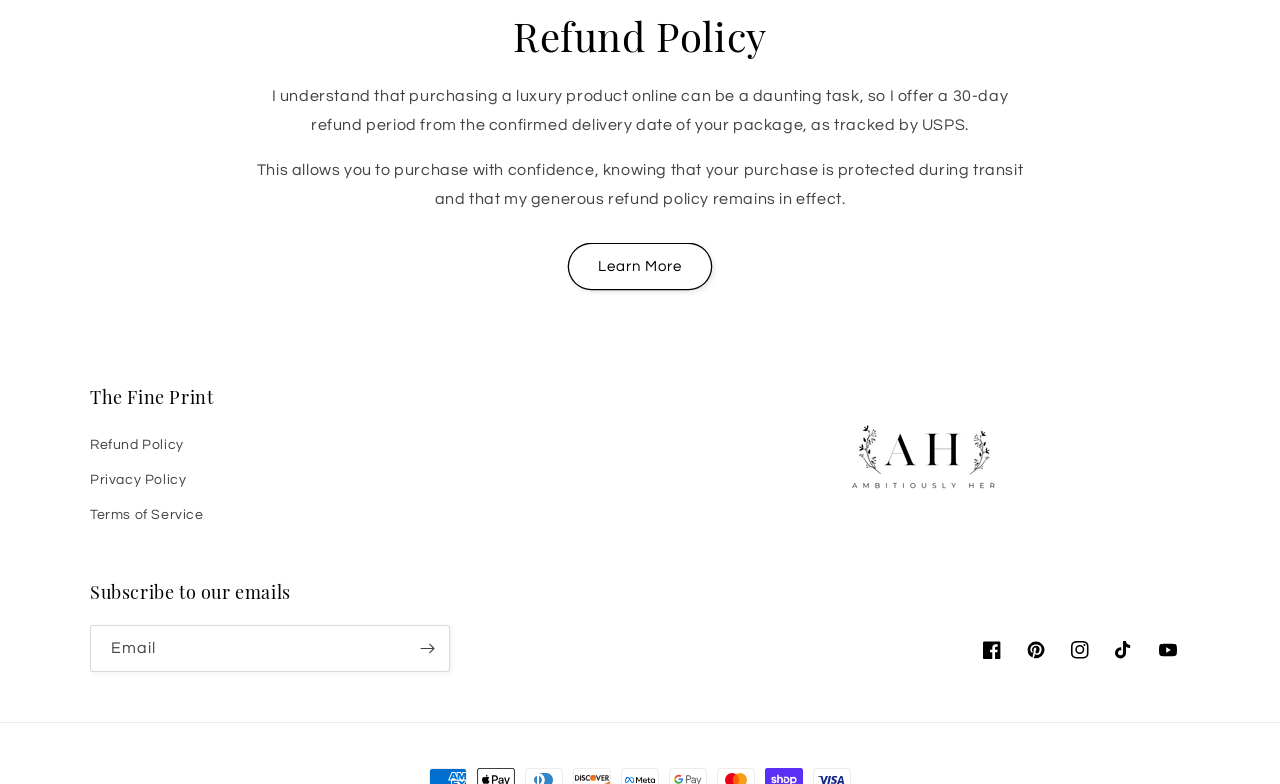What is the type of product being referred to?
Refer to the screenshot and answer in one word or phrase.

Luxury product